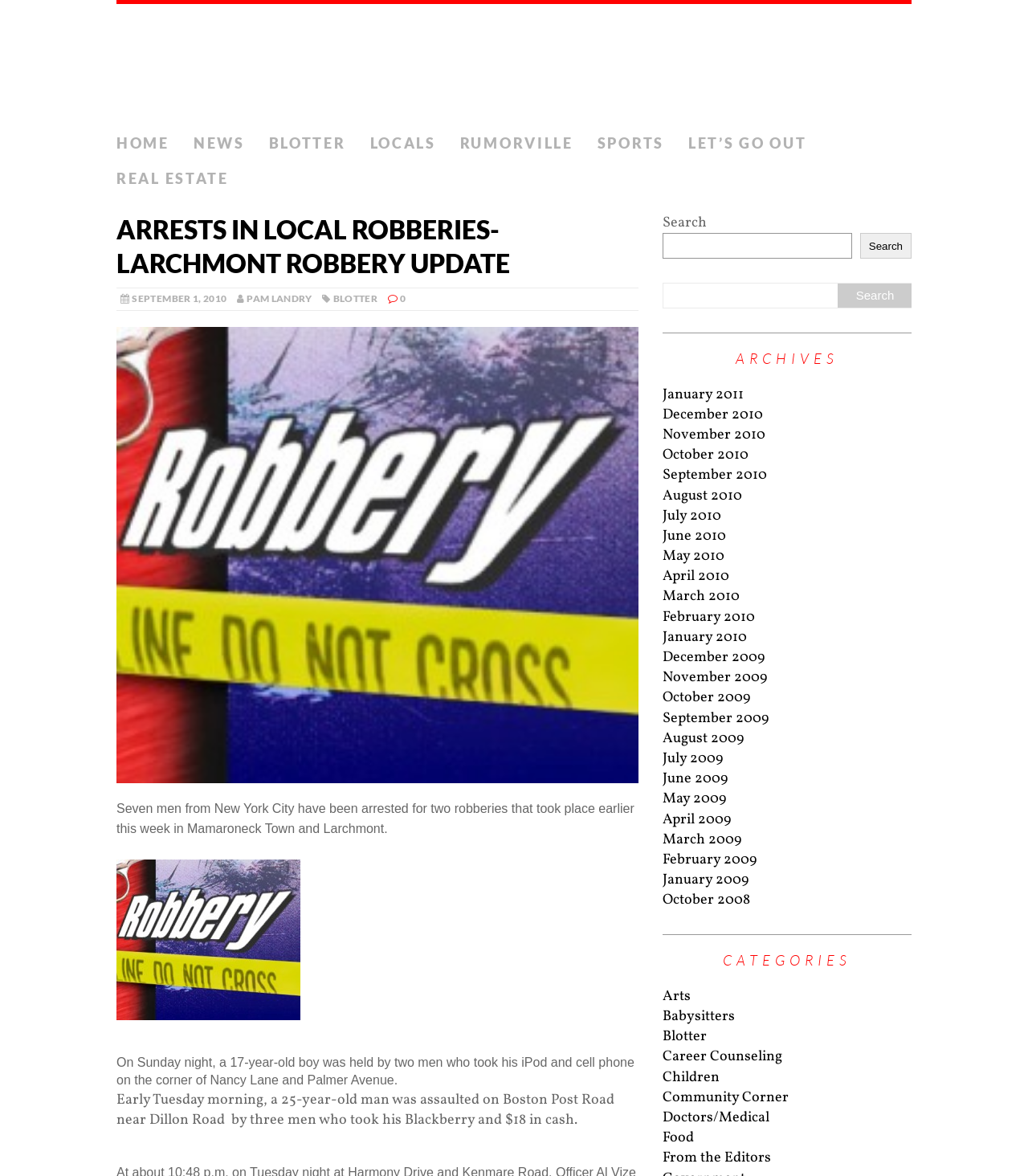What is the category of the news article?
Refer to the image and provide a thorough answer to the question.

I inferred this answer by looking at the links in the webpage, specifically the link 'BLOTTER' which is present in the header section and also in the article content, indicating that the article belongs to the 'Blotter' category.